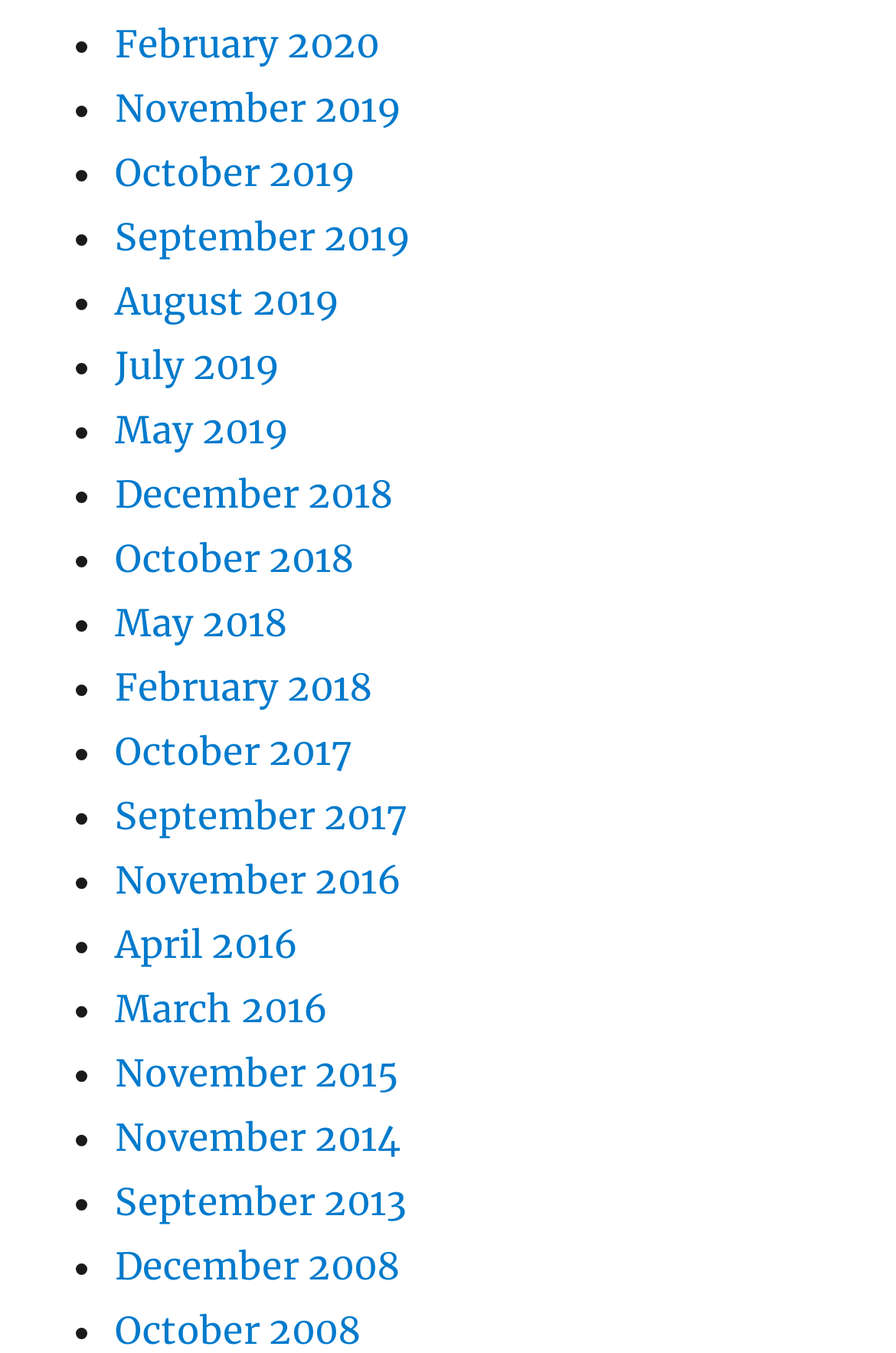Determine the bounding box coordinates of the element's region needed to click to follow the instruction: "View October 2019". Provide these coordinates as four float numbers between 0 and 1, formatted as [left, top, right, bottom].

[0.128, 0.111, 0.397, 0.145]